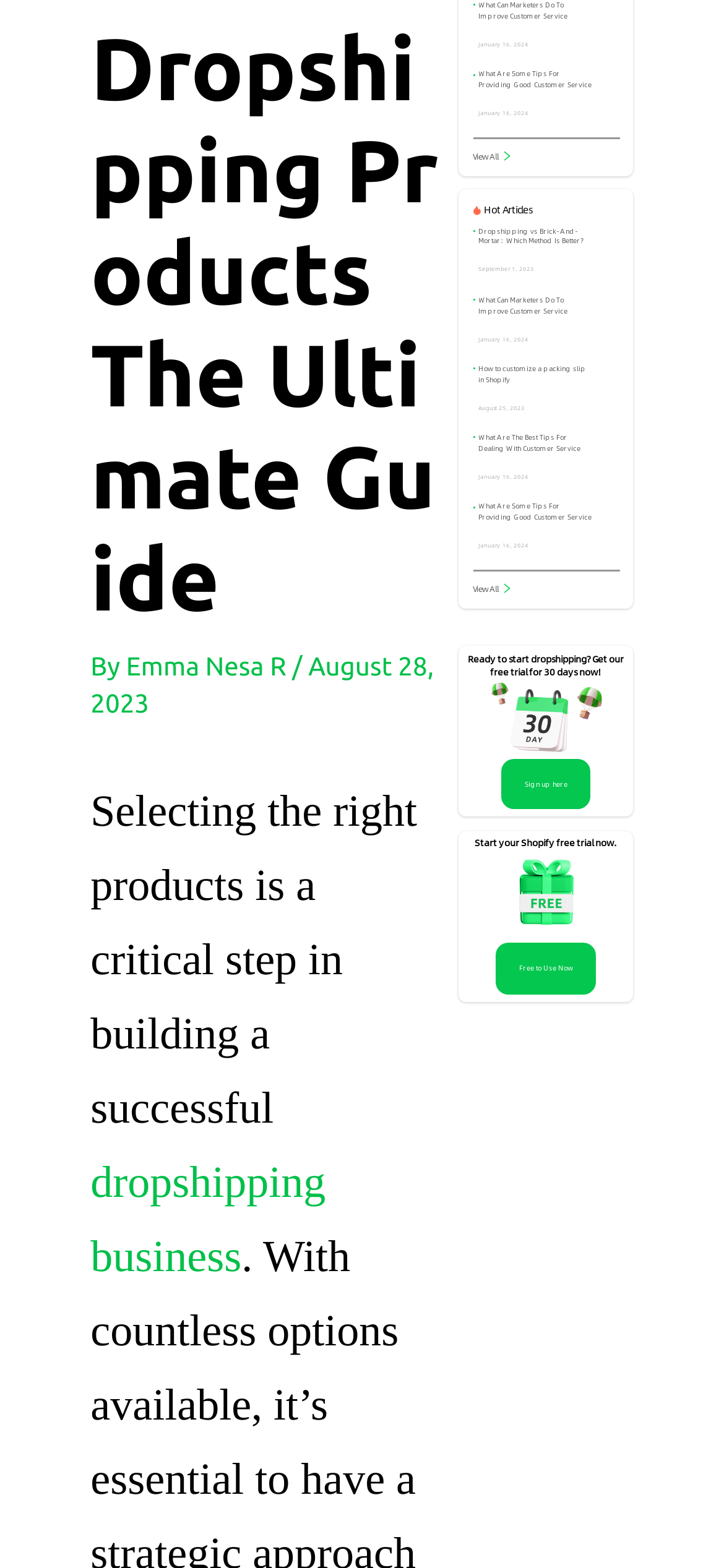Bounding box coordinates are given in the format (top-left x, top-left y, bottom-right x, bottom-right y). All values should be floating point numbers between 0 and 1. Provide the bounding box coordinate for the UI element described as: Emma Nesa R

[0.174, 0.415, 0.404, 0.434]